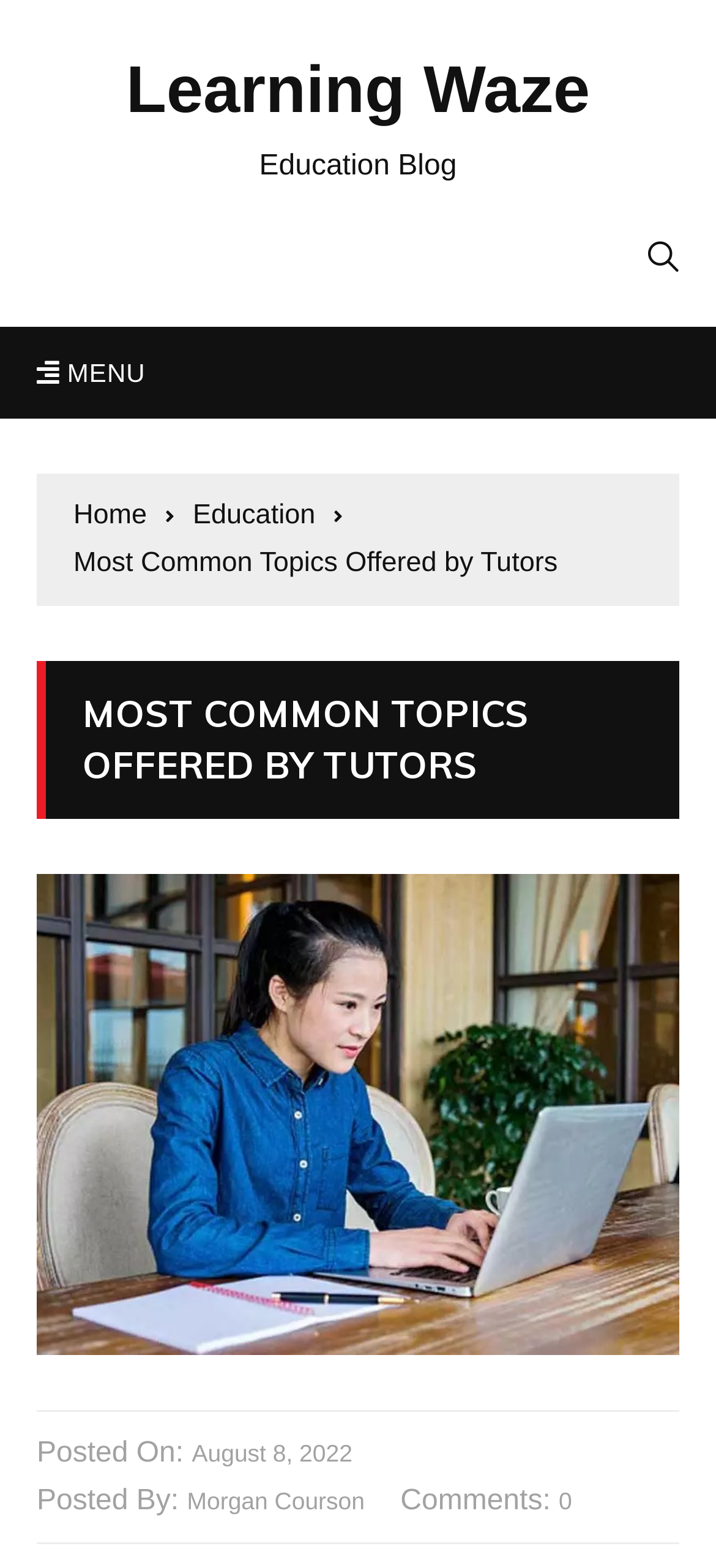Identify the bounding box for the UI element that is described as follows: "0".

[0.78, 0.946, 0.799, 0.97]